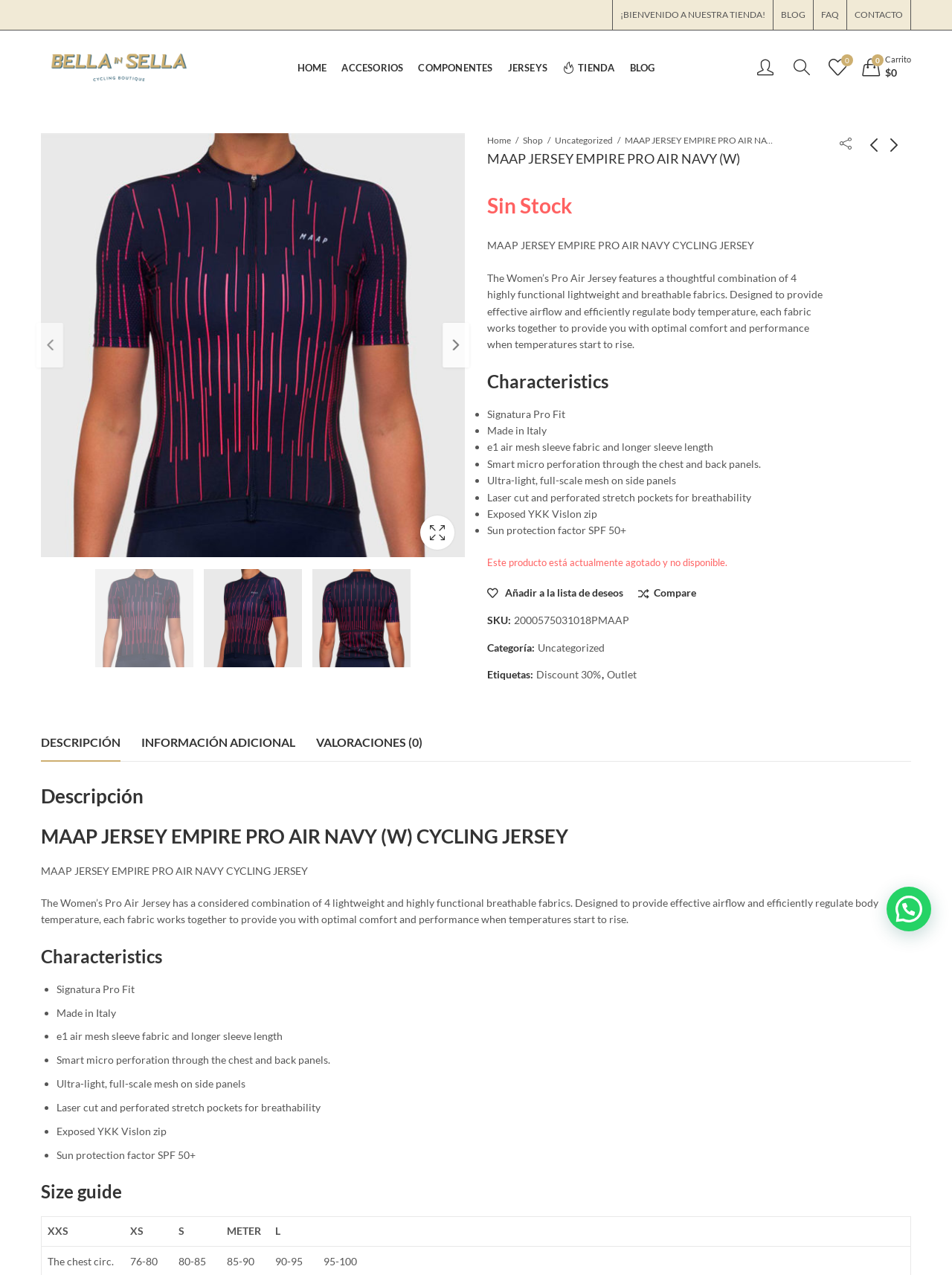Please specify the bounding box coordinates for the clickable region that will help you carry out the instruction: "Click on the 'HOME' link".

[0.304, 0.039, 0.351, 0.067]